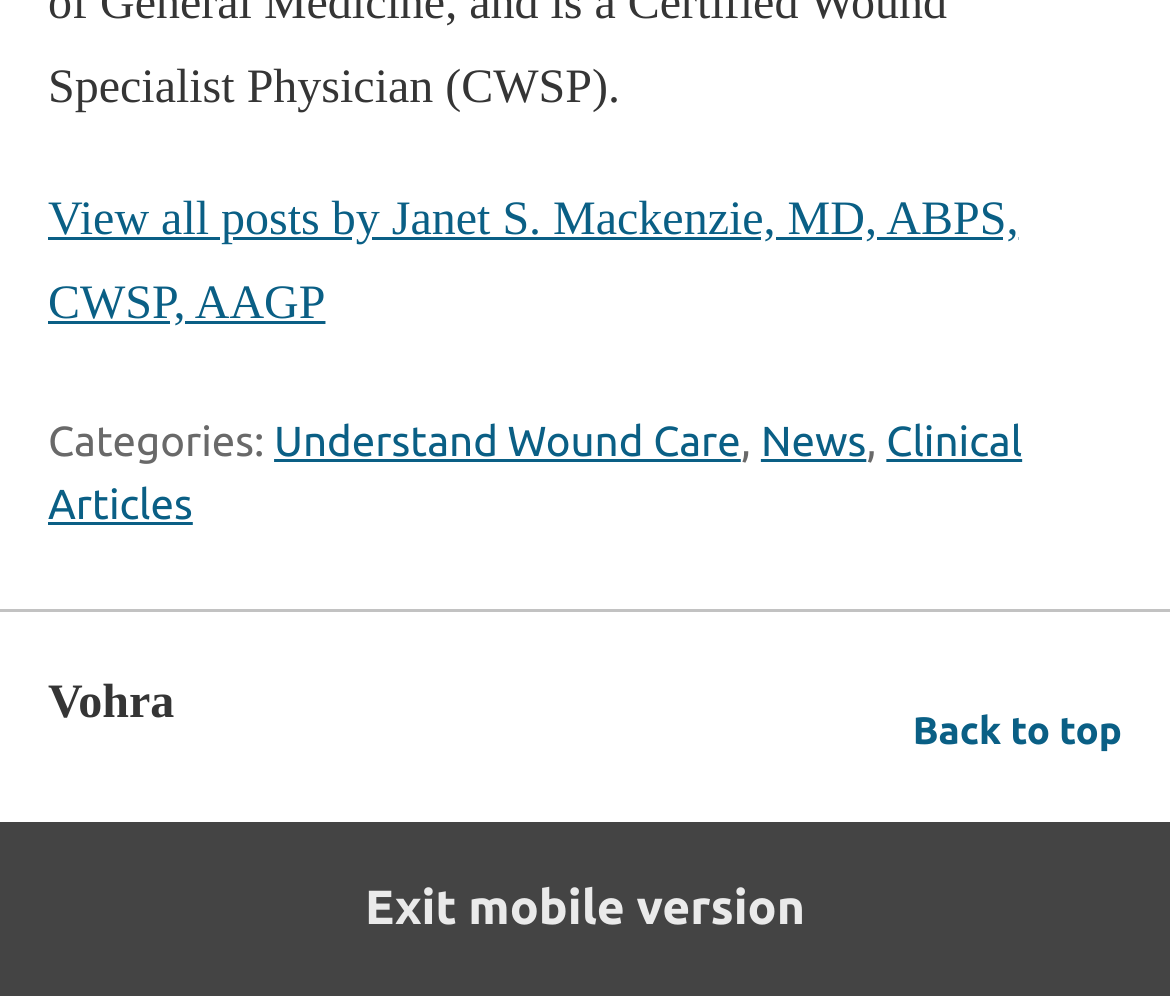Is there a mobile version of the website?
Based on the image, give a one-word or short phrase answer.

Yes